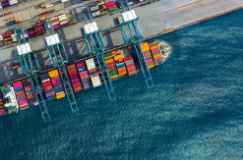Break down the image and provide a full description, noting any significant aspects.

The image showcases a bird's-eye view of a busy container terminal, where a ship loaded with colorful shipping containers is docked alongside the pier. The interplay of vibrant hues from the containers contrasts strikingly with the deep blue waters of the harbor. Towering cranes stand ready to facilitate the loading and unloading process, highlighting the bustling activity typical of a major port facility. This visual encapsulates the essence of maritime logistics and international trade, emphasizing the importance of such ports in facilitating global economic exchange.